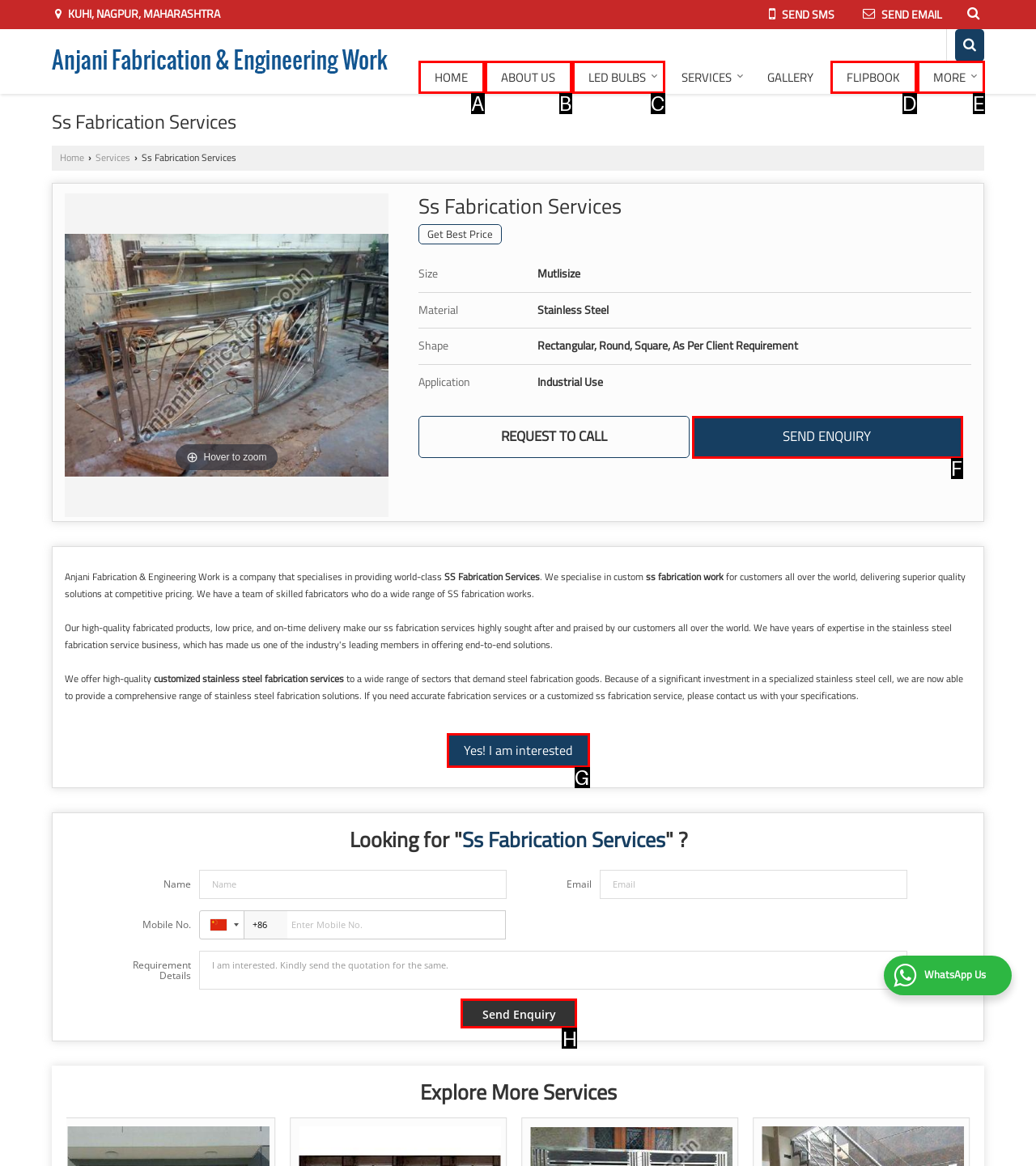Choose the letter of the element that should be clicked to complete the task: Click on the 'SEND ENQUIRY' button
Answer with the letter from the possible choices.

F